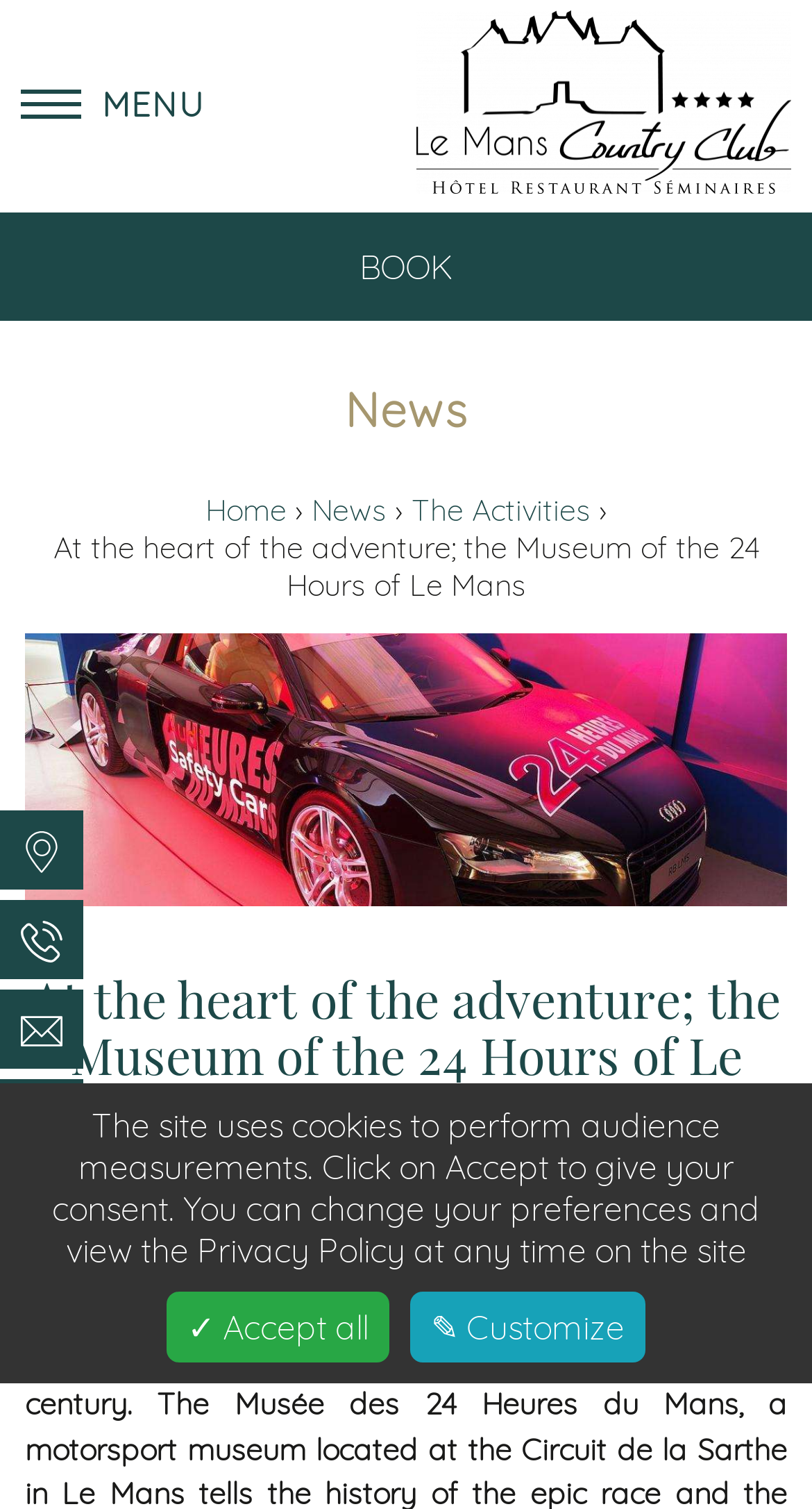What is the name of the hotel?
Please provide a single word or phrase as the answer based on the screenshot.

Le Mans Country Club